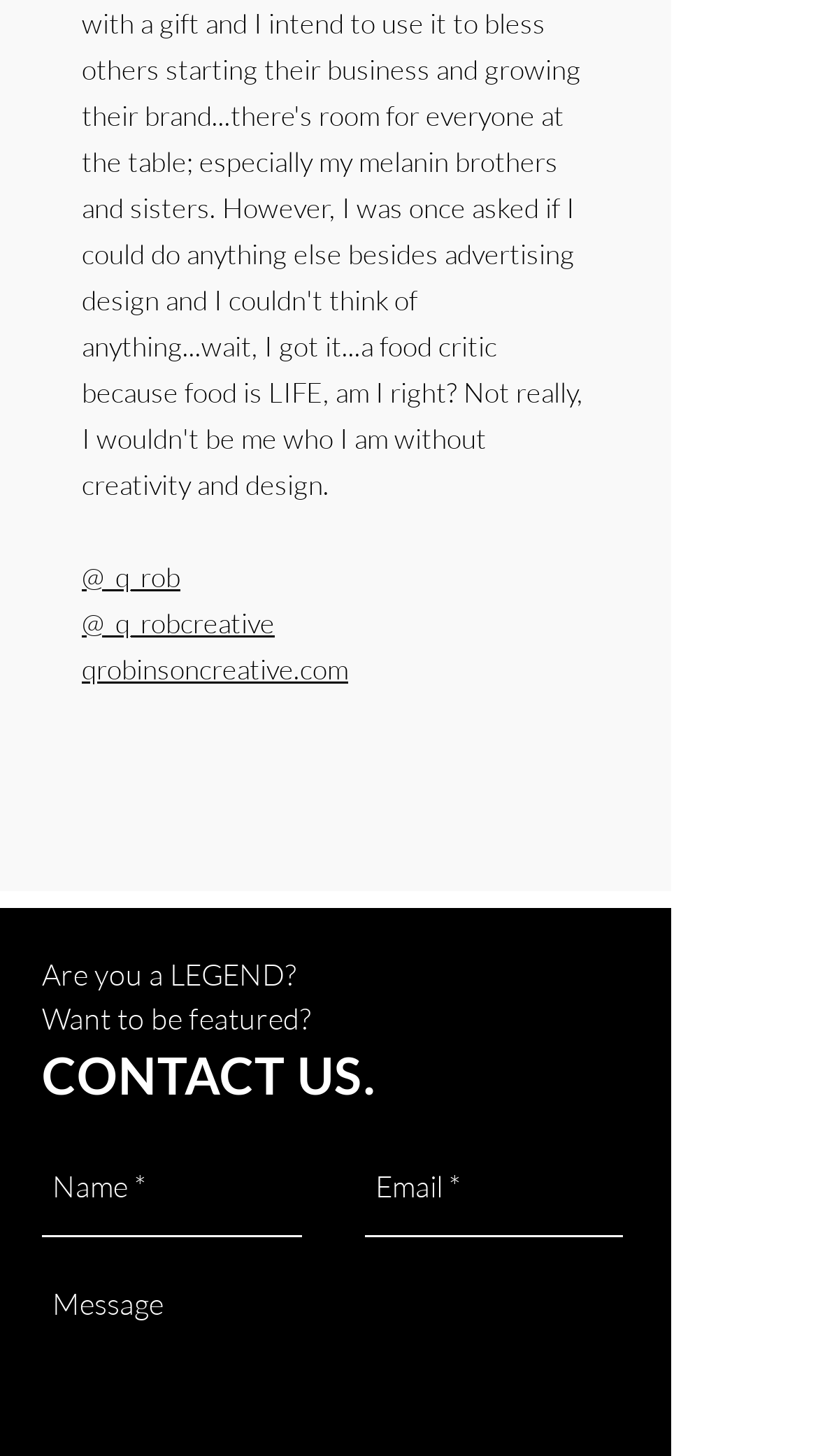Please find the bounding box coordinates (top-left x, top-left y, bottom-right x, bottom-right y) in the screenshot for the UI element described as follows: qrobinsoncreative.com

[0.1, 0.449, 0.426, 0.47]